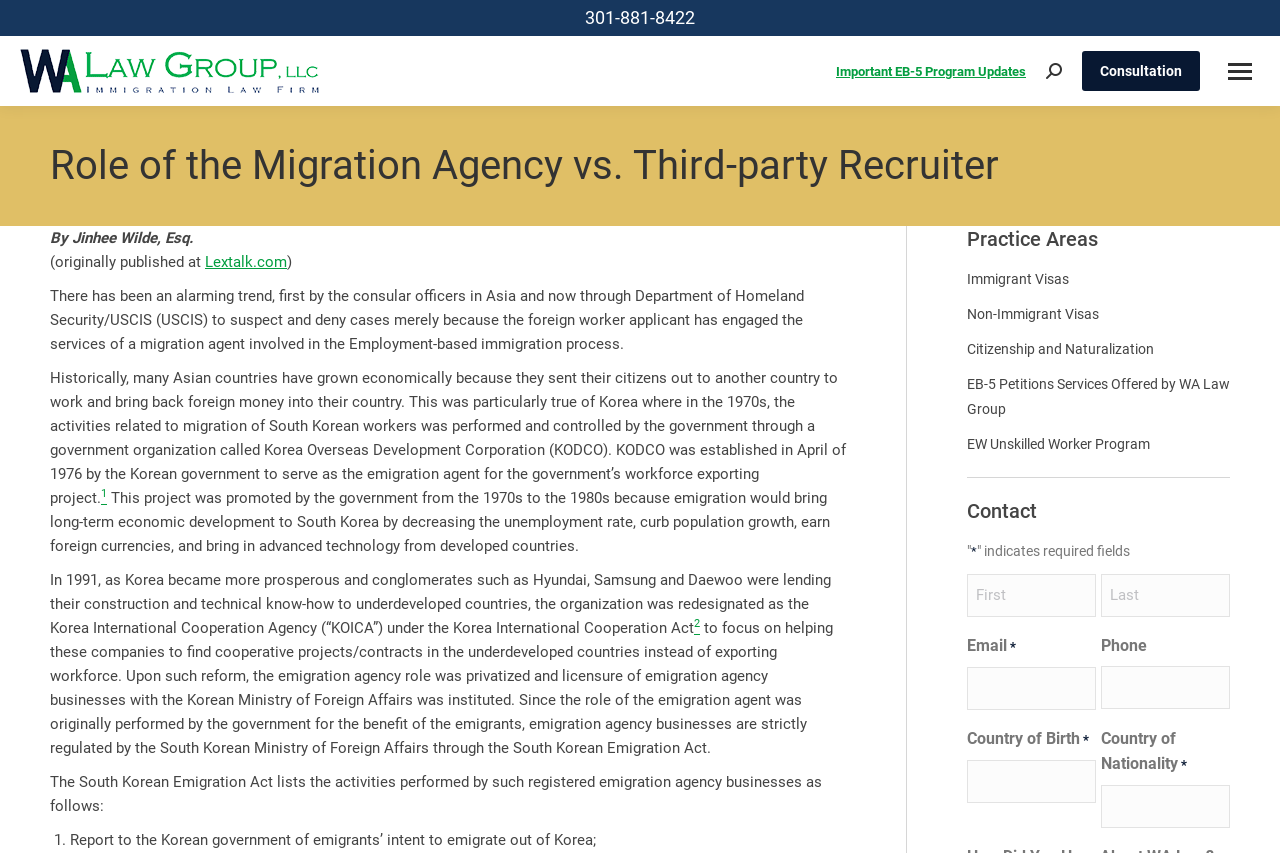What is required to fill in the contact form?
Give a detailed explanation using the information visible in the image.

I found the answer by looking at the contact form, which has several fields marked with an asterisk (*) indicating they are required, including 'First and Last Names', 'Email', 'Country of Birth', and 'Country of Nationality'.